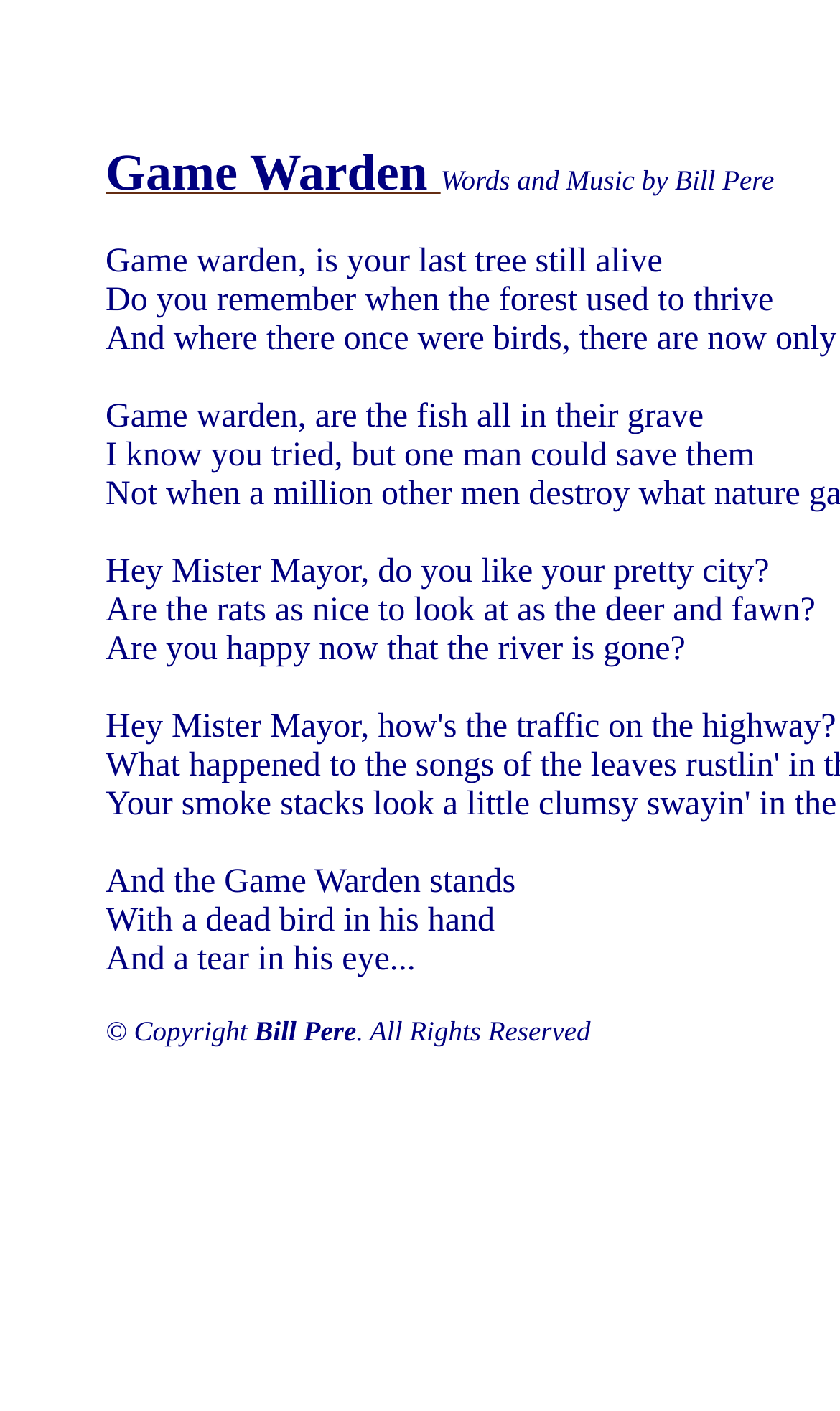Respond to the question below with a single word or phrase: How many lines of song lyrics are displayed?

9